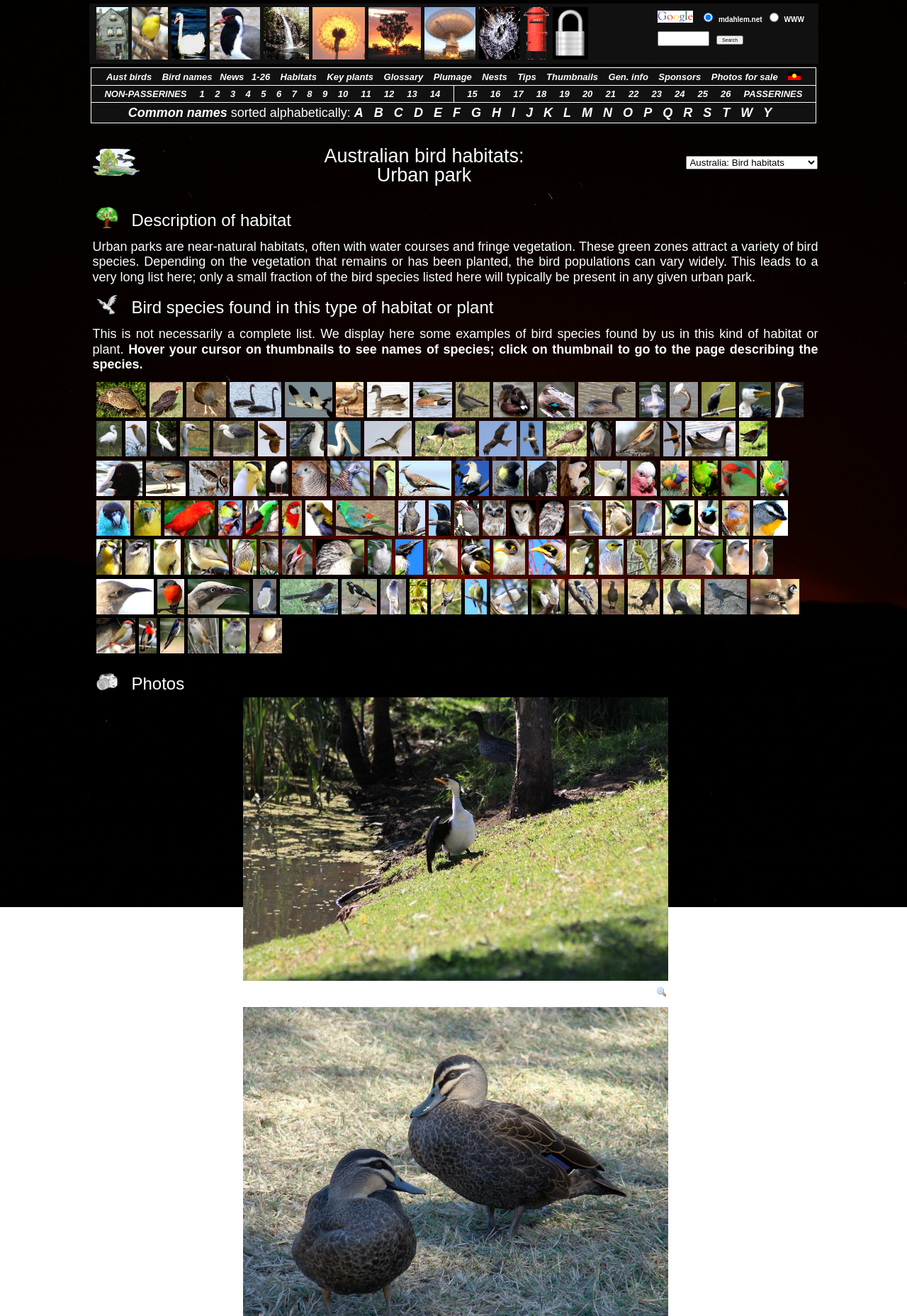Determine the bounding box for the UI element that matches this description: "NON-PASSERINES".

[0.115, 0.065, 0.206, 0.076]